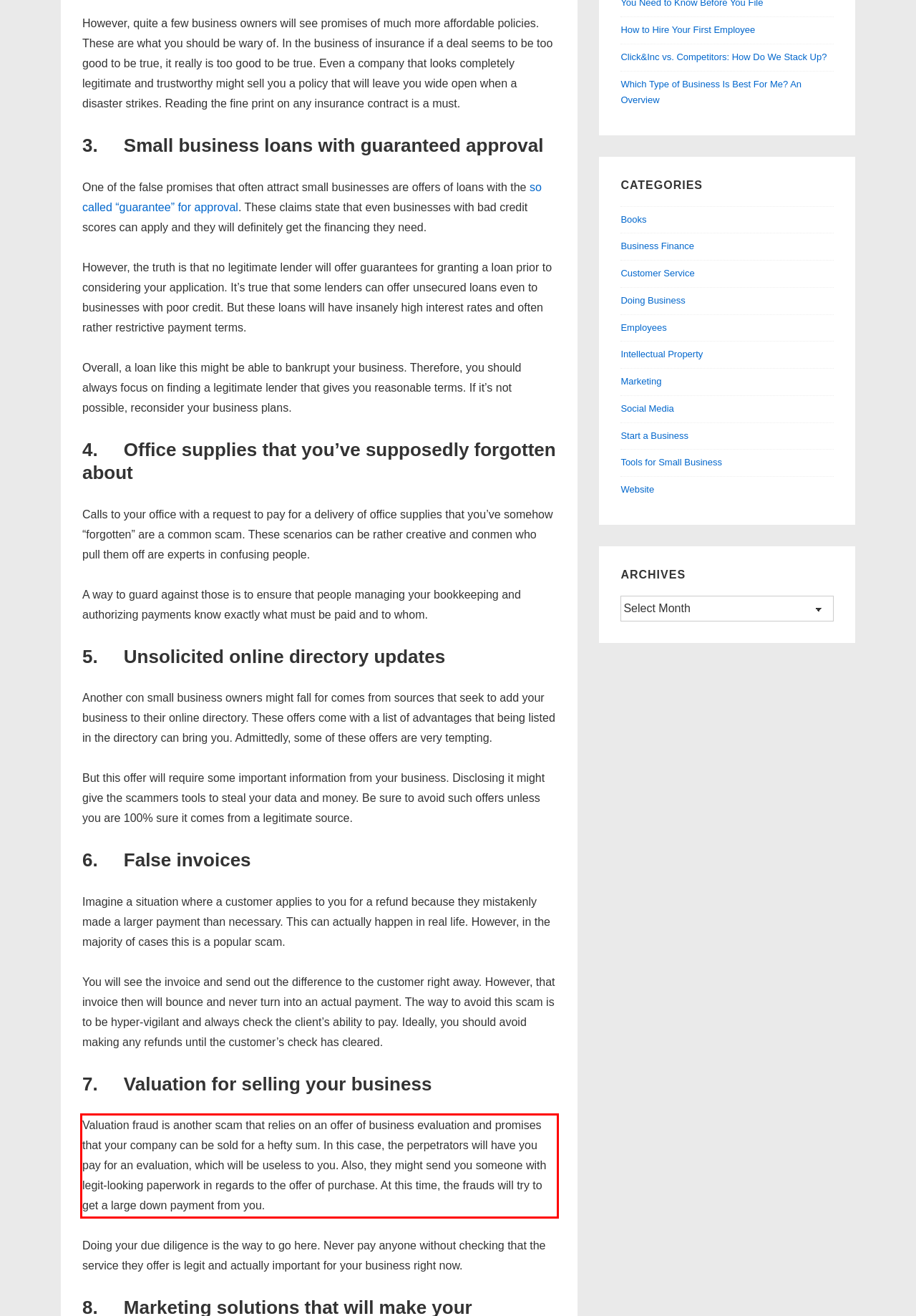You are provided with a screenshot of a webpage that includes a UI element enclosed in a red rectangle. Extract the text content inside this red rectangle.

Valuation fraud is another scam that relies on an offer of business evaluation and promises that your company can be sold for a hefty sum. In this case, the perpetrators will have you pay for an evaluation, which will be useless to you. Also, they might send you someone with legit-looking paperwork in regards to the offer of purchase. At this time, the frauds will try to get a large down payment from you.